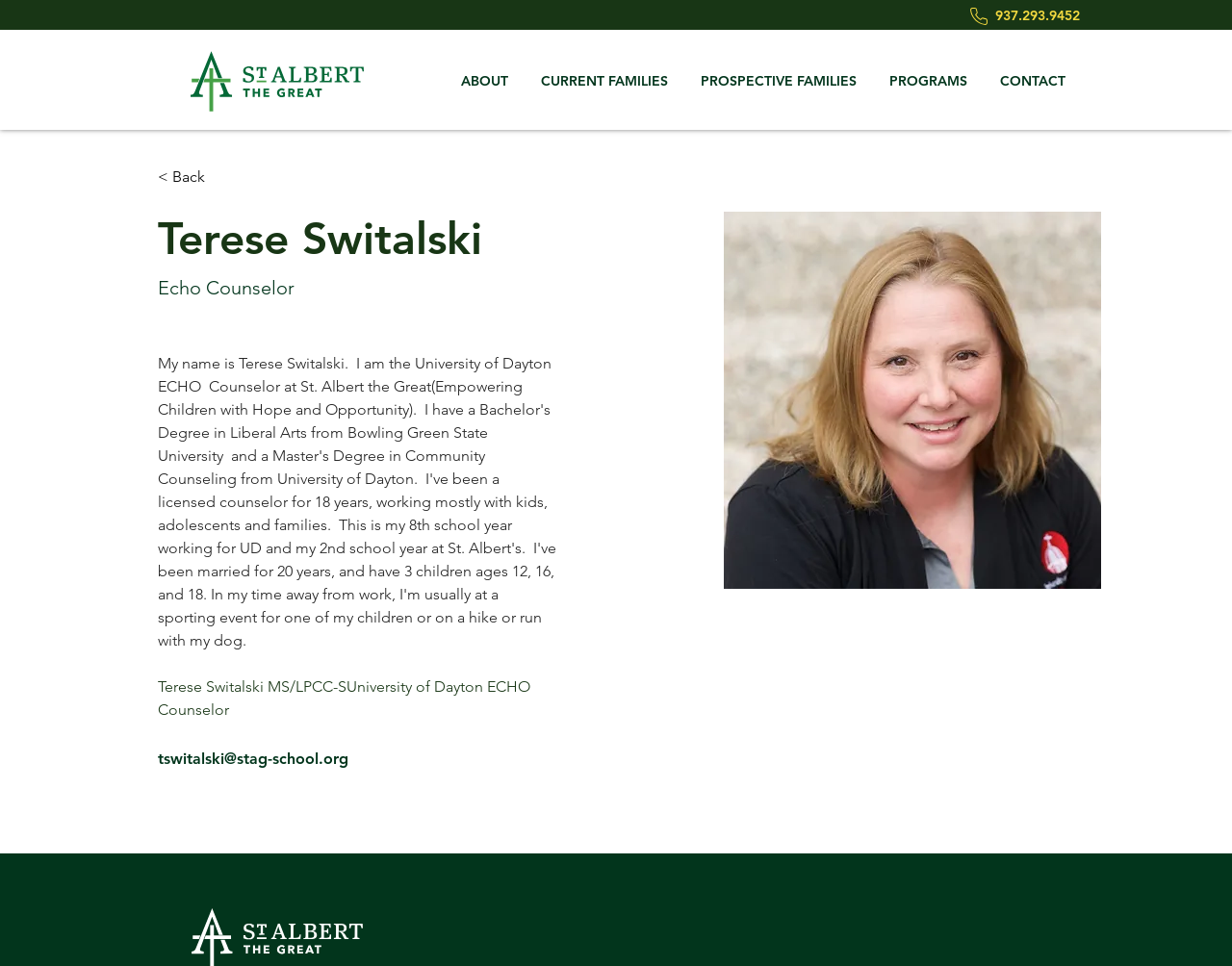Can you identify the bounding box coordinates of the clickable region needed to carry out this instruction: 'Call the phone number'? The coordinates should be four float numbers within the range of 0 to 1, stated as [left, top, right, bottom].

[0.808, 0.007, 0.877, 0.025]